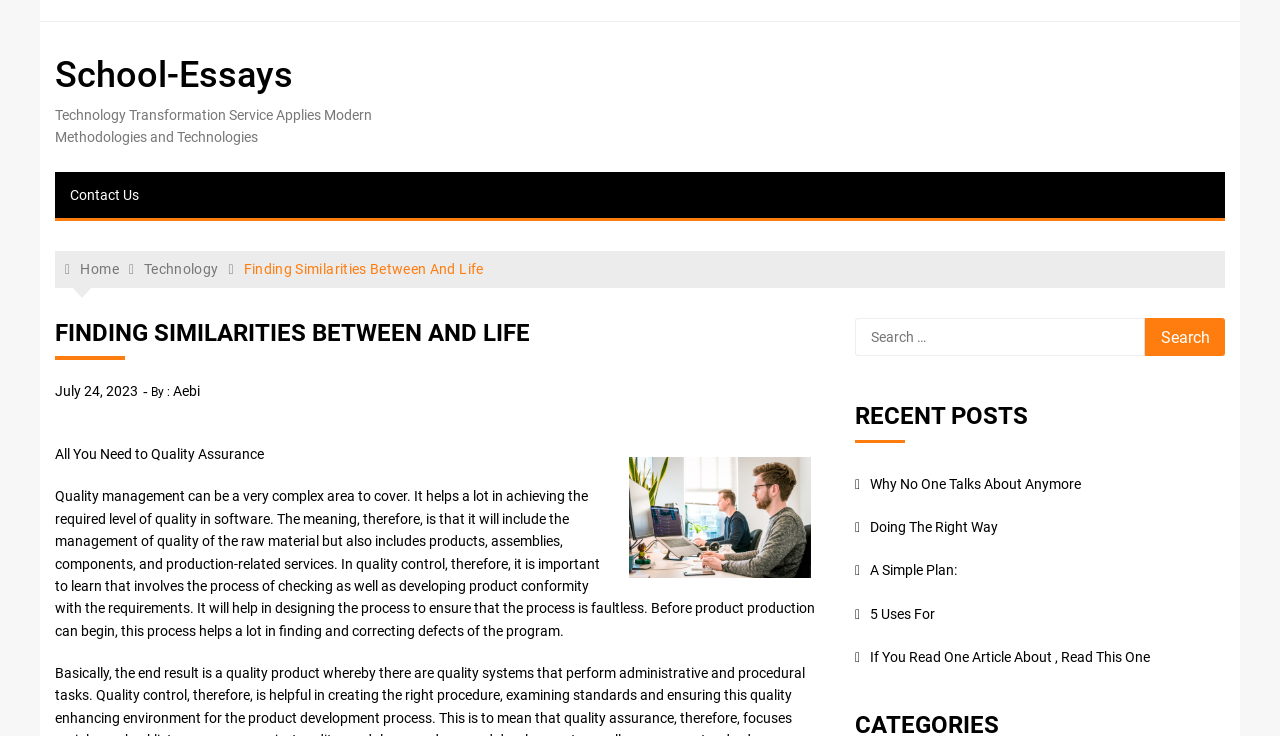Provide the bounding box coordinates of the area you need to click to execute the following instruction: "Read the 'Finding Similarities Between And Life' article".

[0.043, 0.433, 0.645, 0.489]